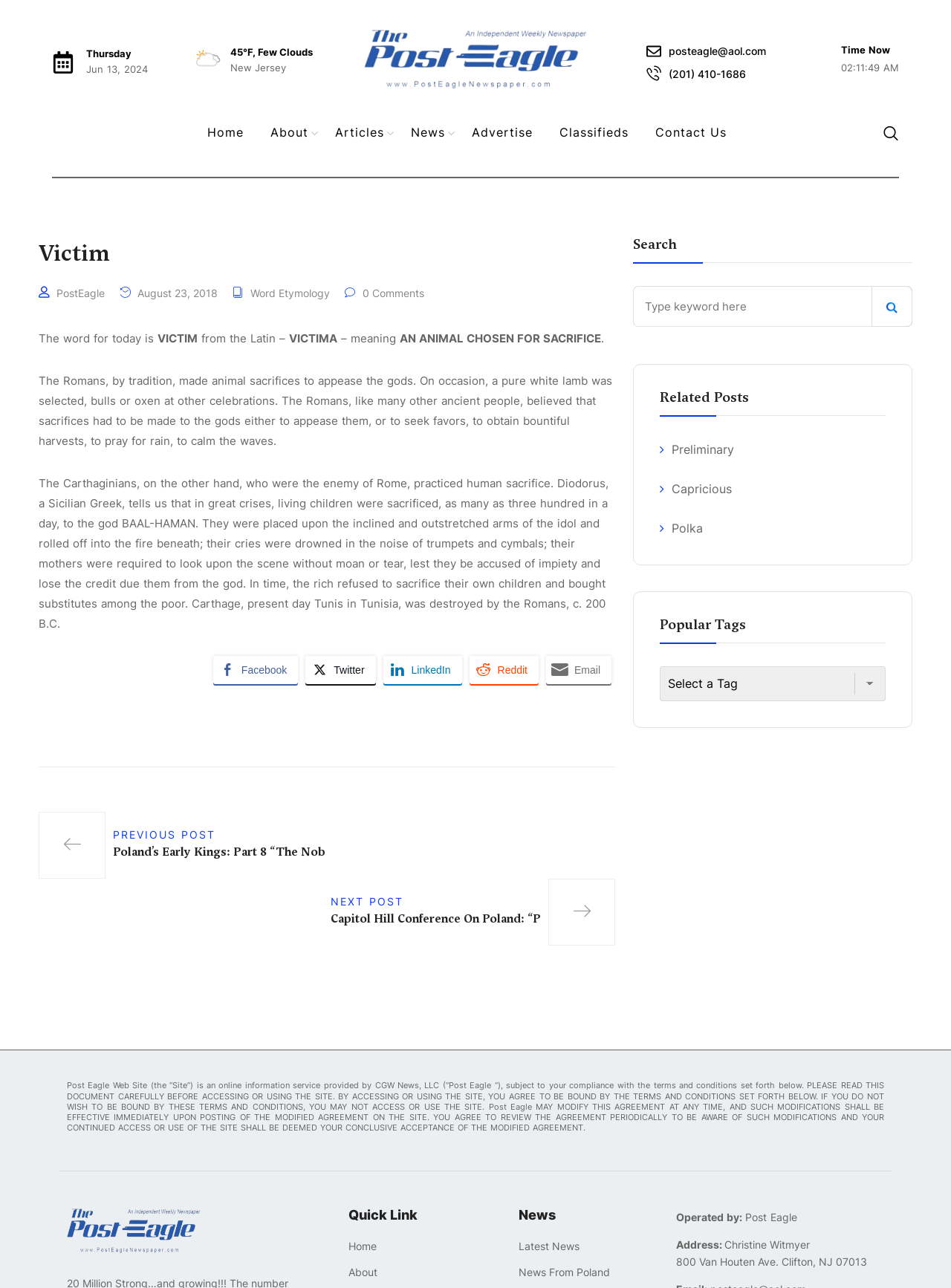Please identify the bounding box coordinates of the clickable element to fulfill the following instruction: "Read the previous post". The coordinates should be four float numbers between 0 and 1, i.e., [left, top, right, bottom].

[0.041, 0.63, 0.35, 0.682]